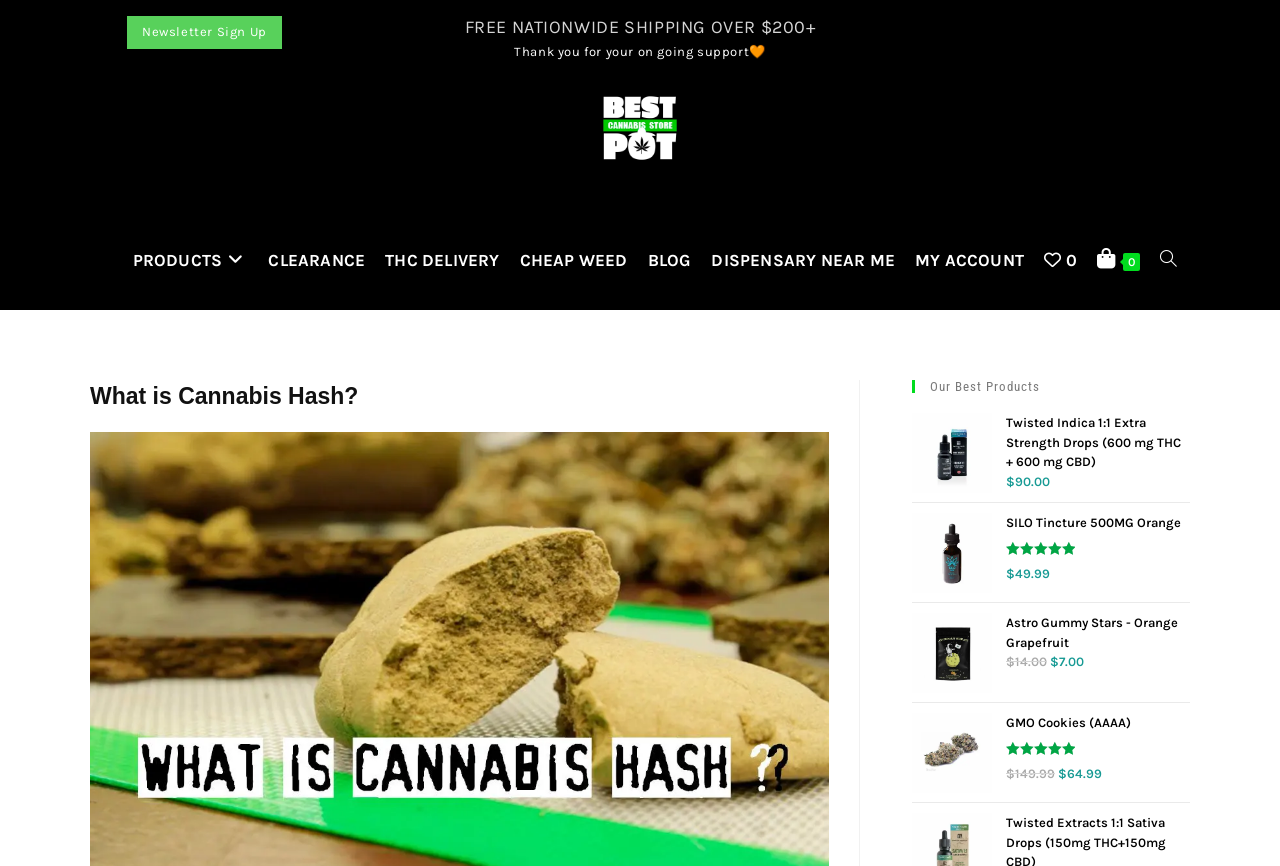Predict the bounding box for the UI component with the following description: "BeautyParf Enterprise Pte Ltd".

None